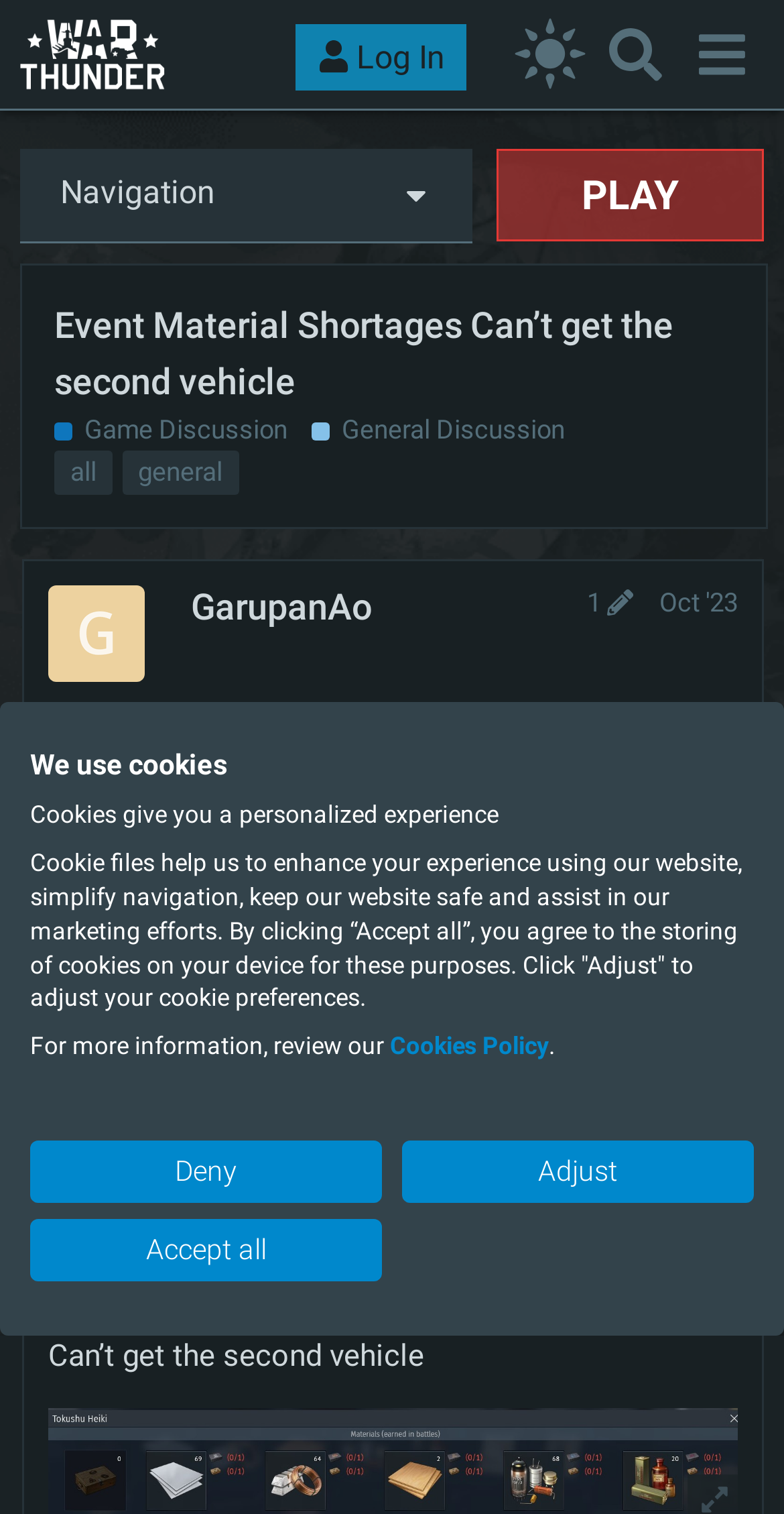Determine and generate the text content of the webpage's headline.

Event Material Shortages Can’t get the second vehicle